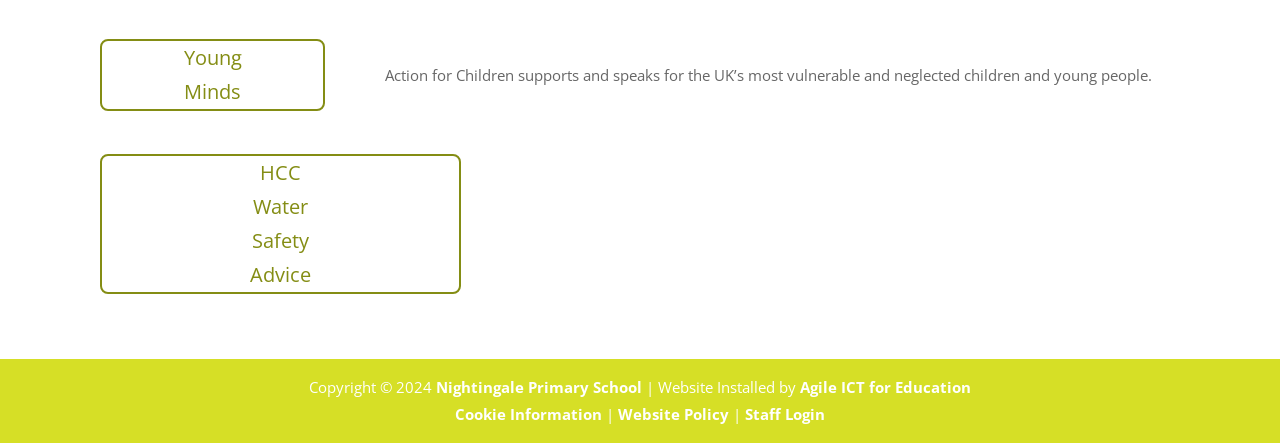Find and provide the bounding box coordinates for the UI element described here: "Cookie Information". The coordinates should be given as four float numbers between 0 and 1: [left, top, right, bottom].

[0.355, 0.912, 0.47, 0.957]